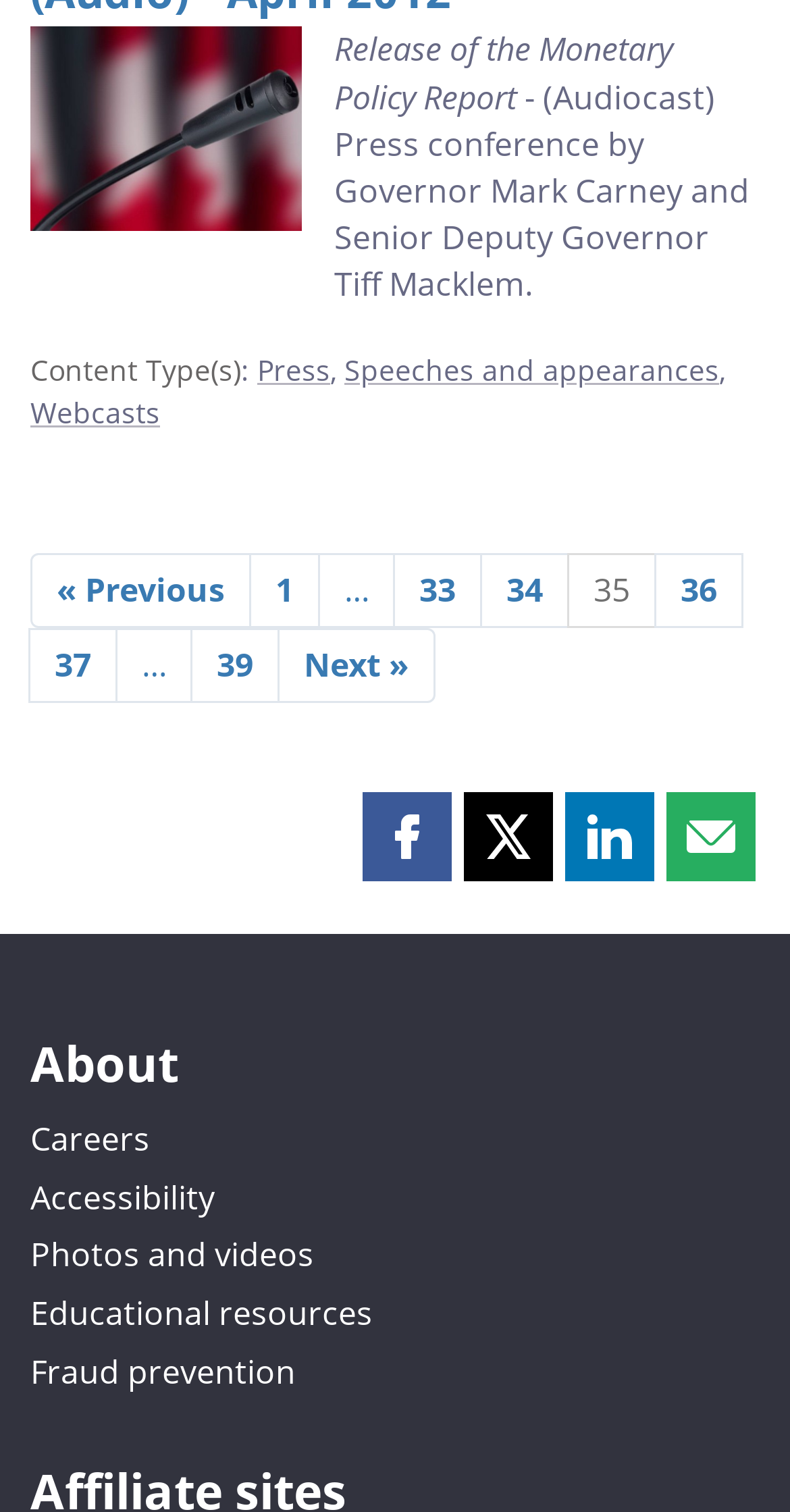Using the elements shown in the image, answer the question comprehensively: How many pages are there in total?

The total number of pages is determined by the pagination links at the bottom of the page, where the last page number is 37.